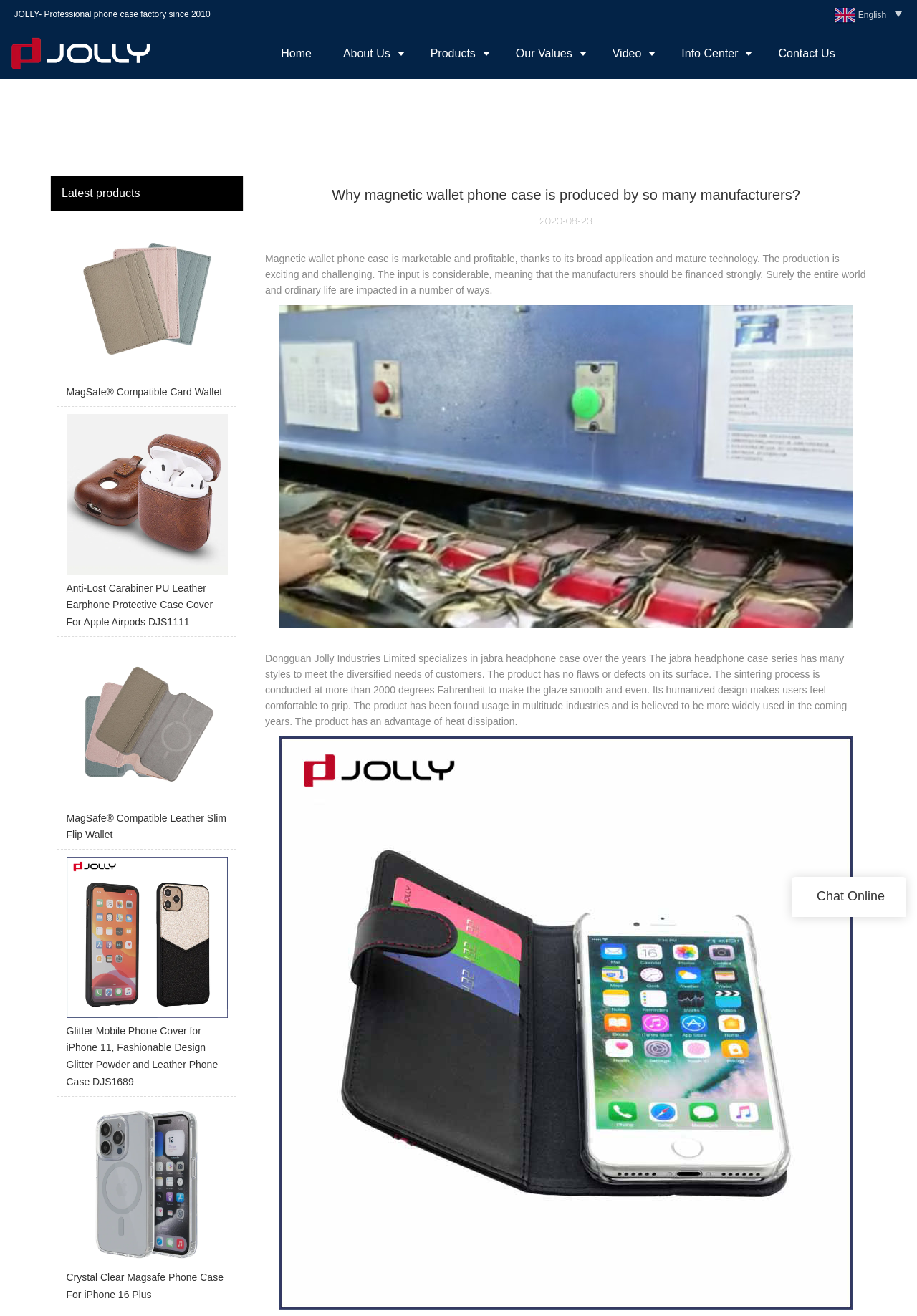Can you find the bounding box coordinates of the area I should click to execute the following instruction: "Click the logo link"?

[0.01, 0.027, 0.205, 0.054]